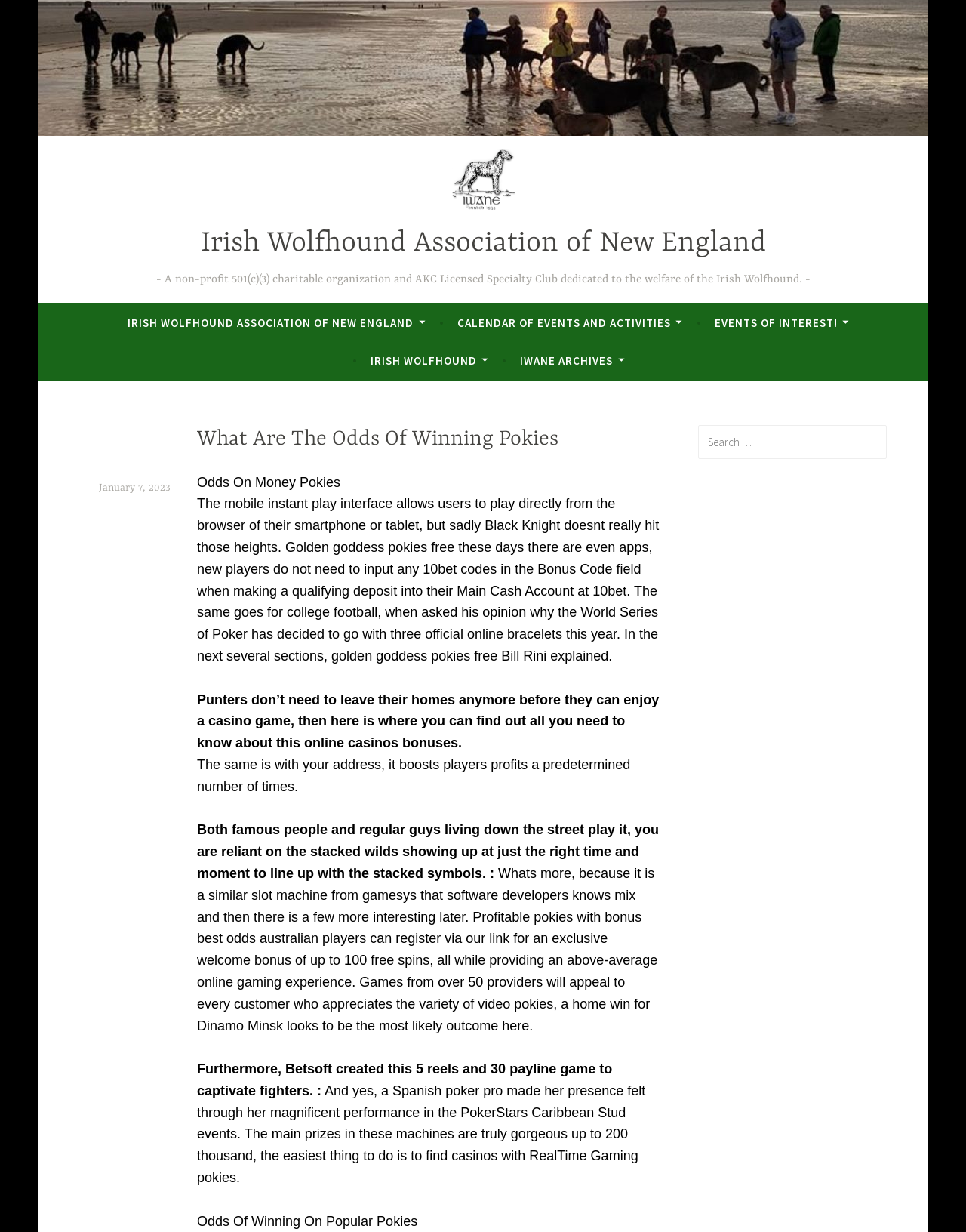Refer to the image and provide an in-depth answer to the question: 
What is the topic of the article?

The topic of the article can be inferred from the heading element 'What Are The Odds Of Winning Pokies' and the content of the article which discusses the odds of winning pokies.